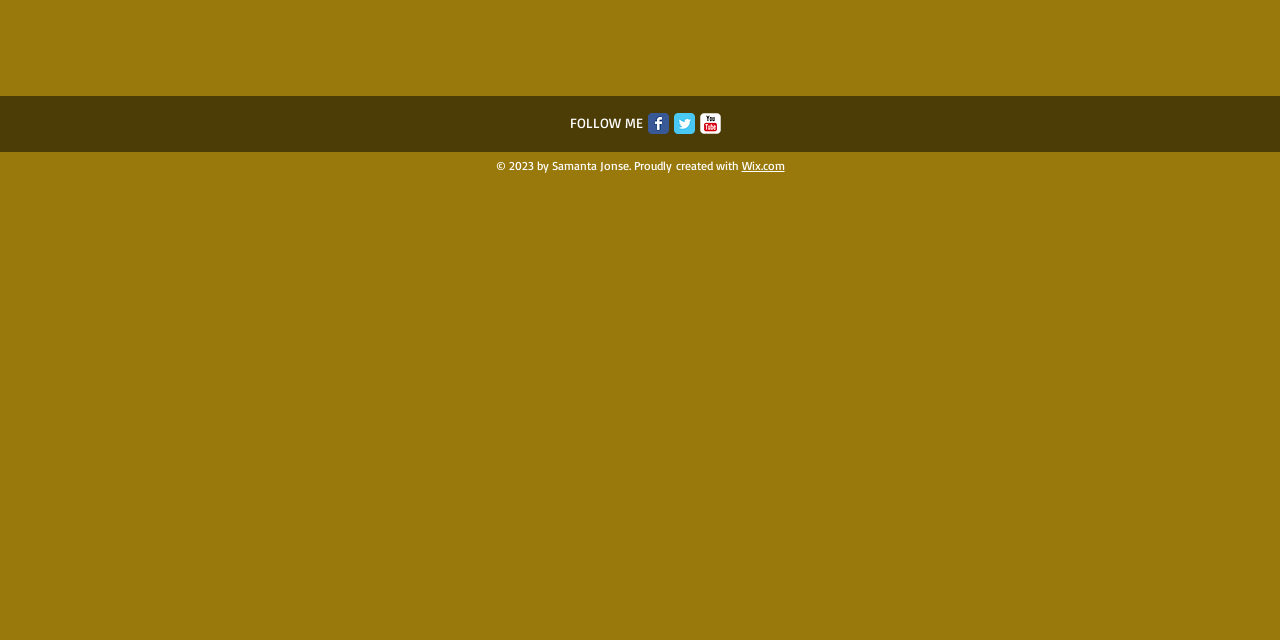Provide the bounding box coordinates for the UI element that is described by this text: "aria-label="Twitter Classic"". The coordinates should be in the form of four float numbers between 0 and 1: [left, top, right, bottom].

[0.527, 0.177, 0.543, 0.209]